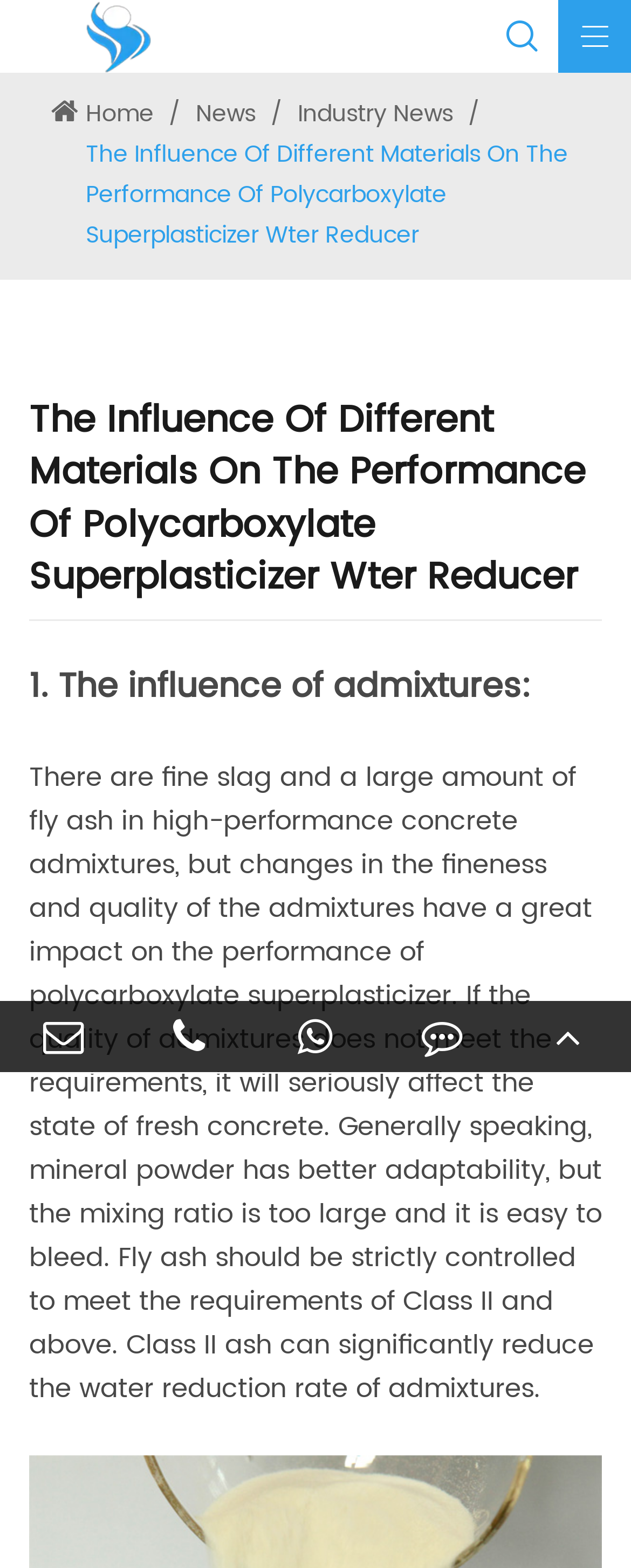Please find the bounding box coordinates of the element that must be clicked to perform the given instruction: "send feedback". The coordinates should be four float numbers from 0 to 1, i.e., [left, top, right, bottom].

[0.667, 0.709, 0.889, 0.76]